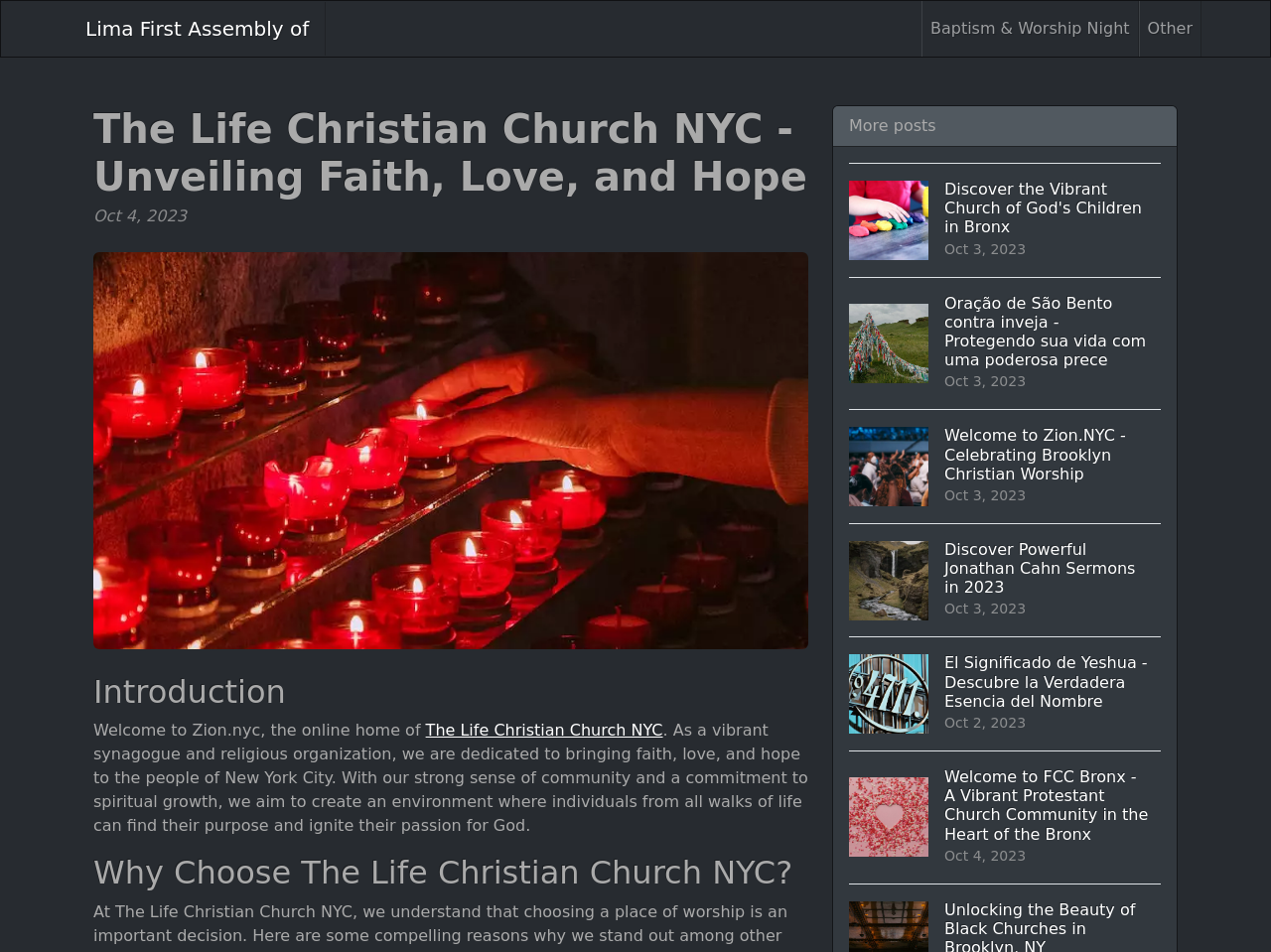Kindly determine the bounding box coordinates of the area that needs to be clicked to fulfill this instruction: "Read more about The Life Christian Church NYC".

[0.335, 0.757, 0.522, 0.777]